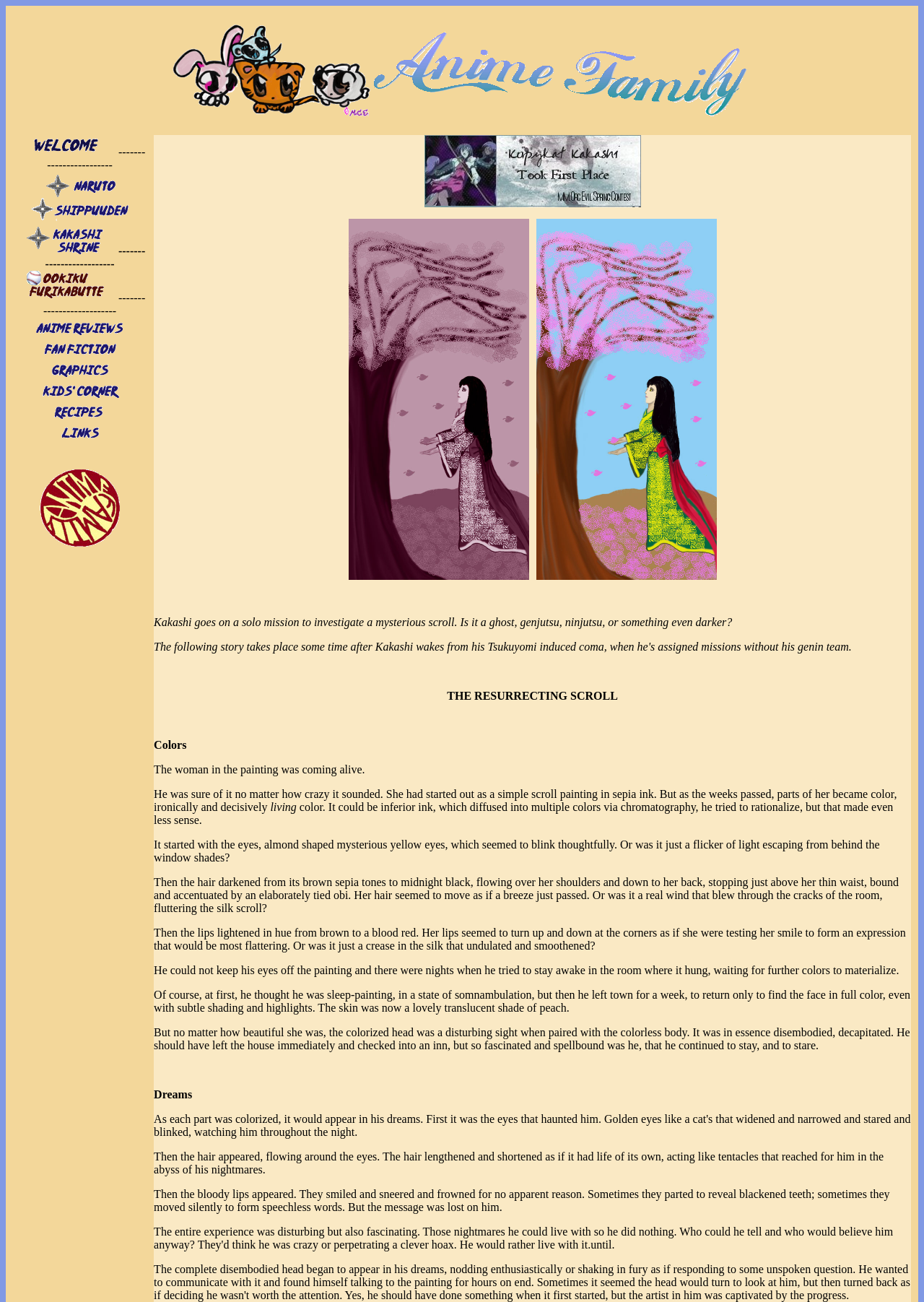Give a concise answer using only one word or phrase for this question:
What is the title of the scroll?

THE RESURRECTING SCROLL